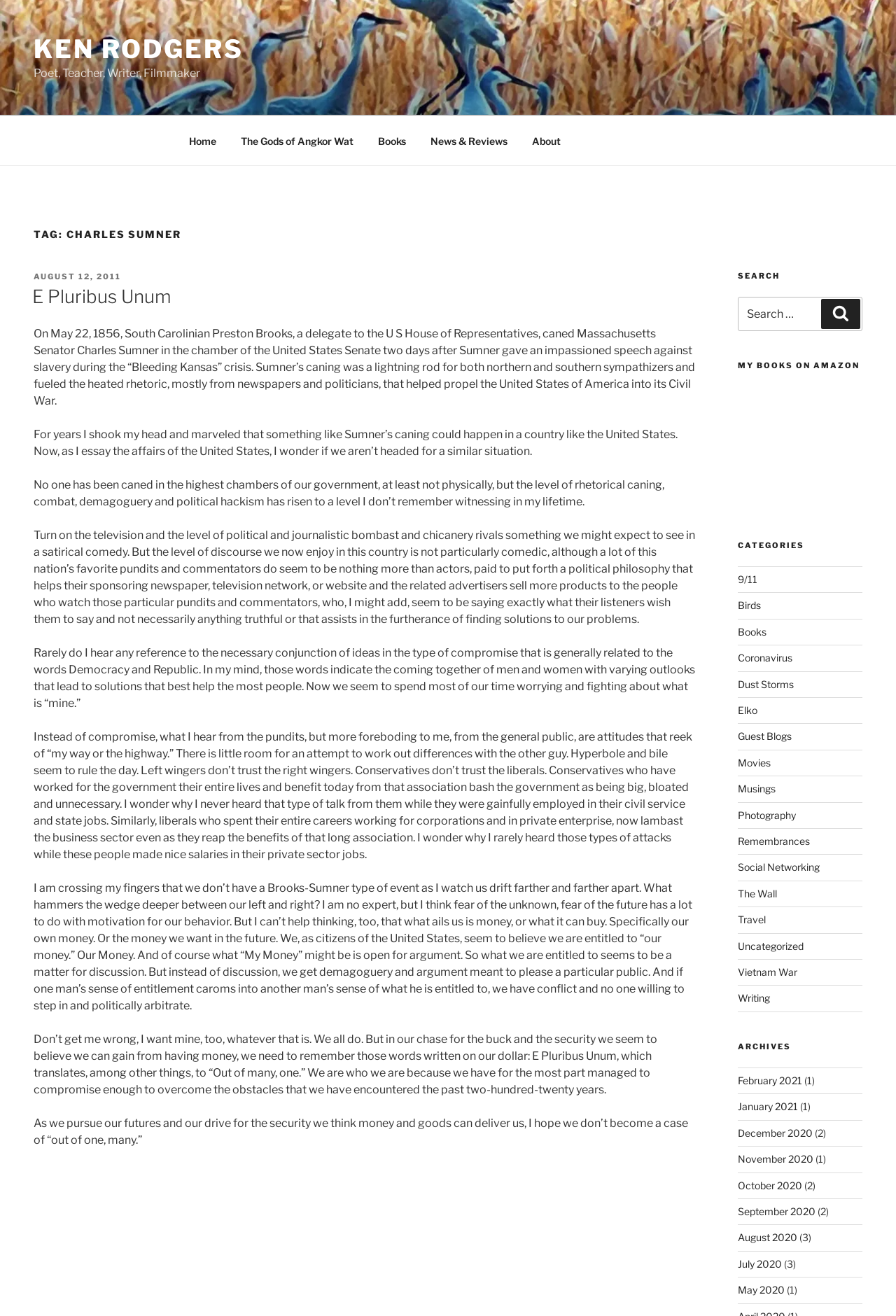Provide the bounding box coordinates in the format (top-left x, top-left y, bottom-right x, bottom-right y). All values are floating point numbers between 0 and 1. Determine the bounding box coordinate of the UI element described as: News & Reviews

[0.466, 0.094, 0.58, 0.12]